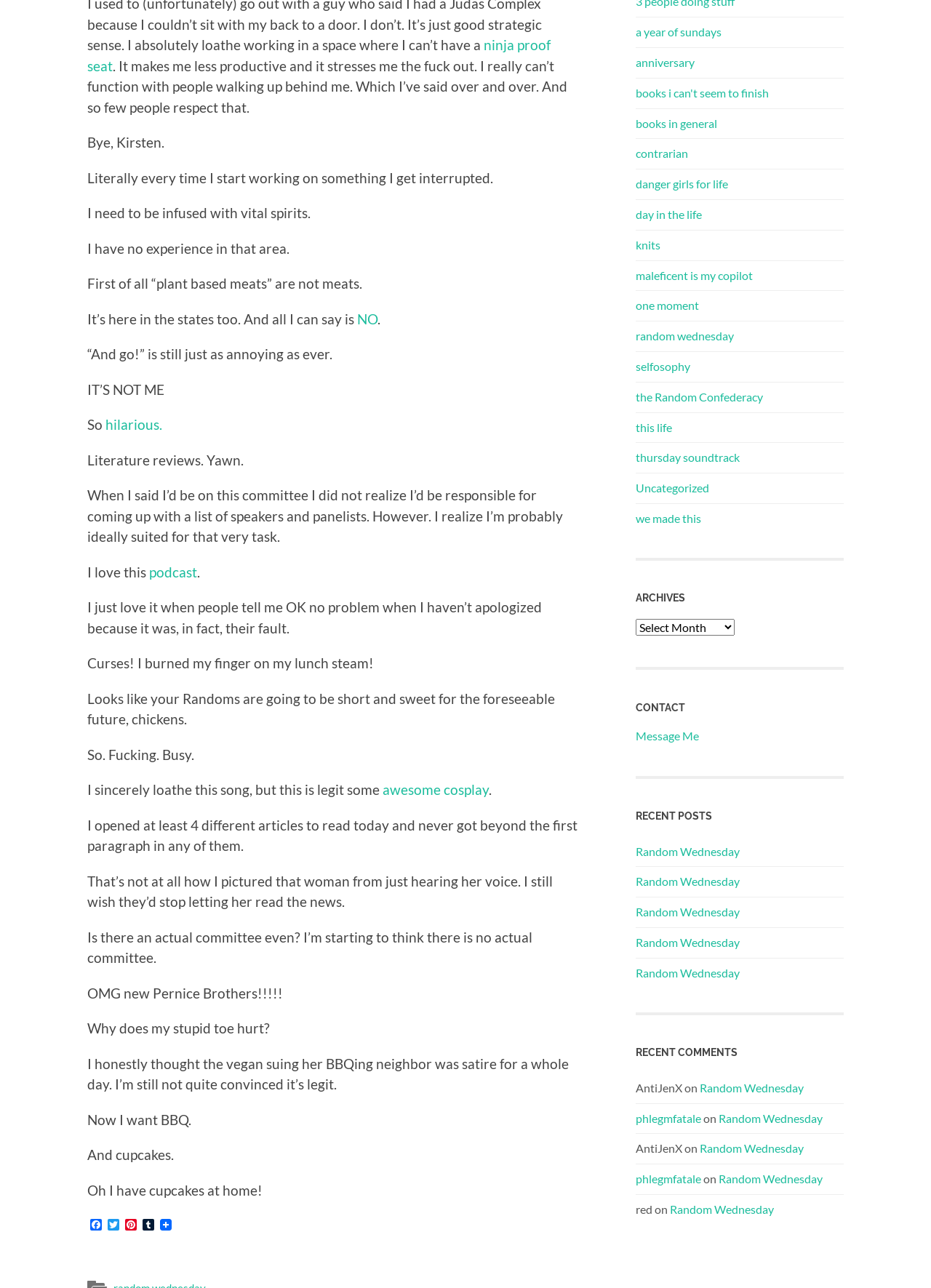Respond to the question below with a concise word or phrase:
What is the last word of the last post?

cosplay